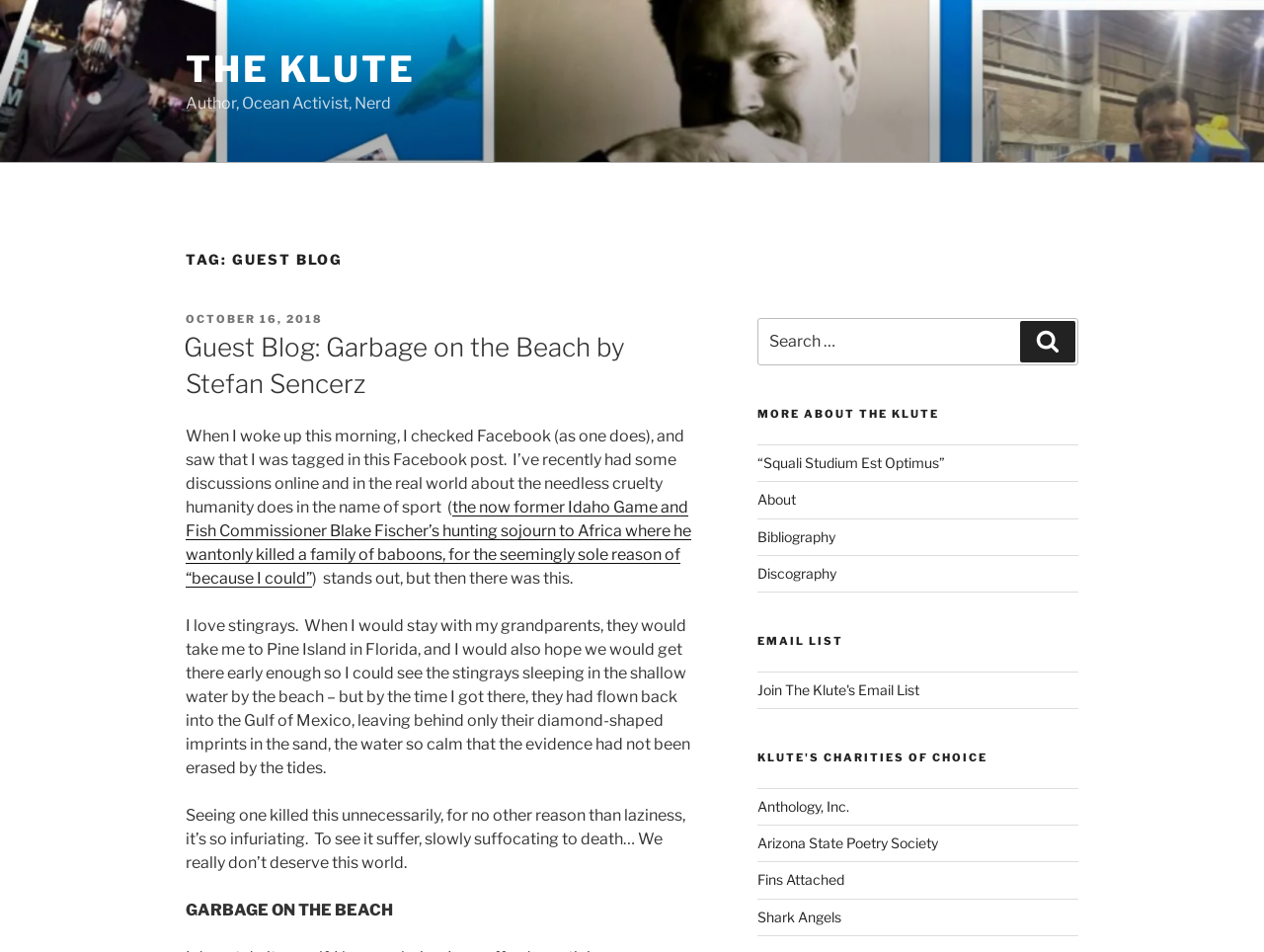Please analyze the image and give a detailed answer to the question:
How many links are there in the 'MORE ABOUT THE KLUTE' section?

I looked at the section with the heading 'MORE ABOUT THE KLUTE' and found four links: '“Squali Studium Est Optimus”', 'About', 'Bibliography', and 'Discography'.